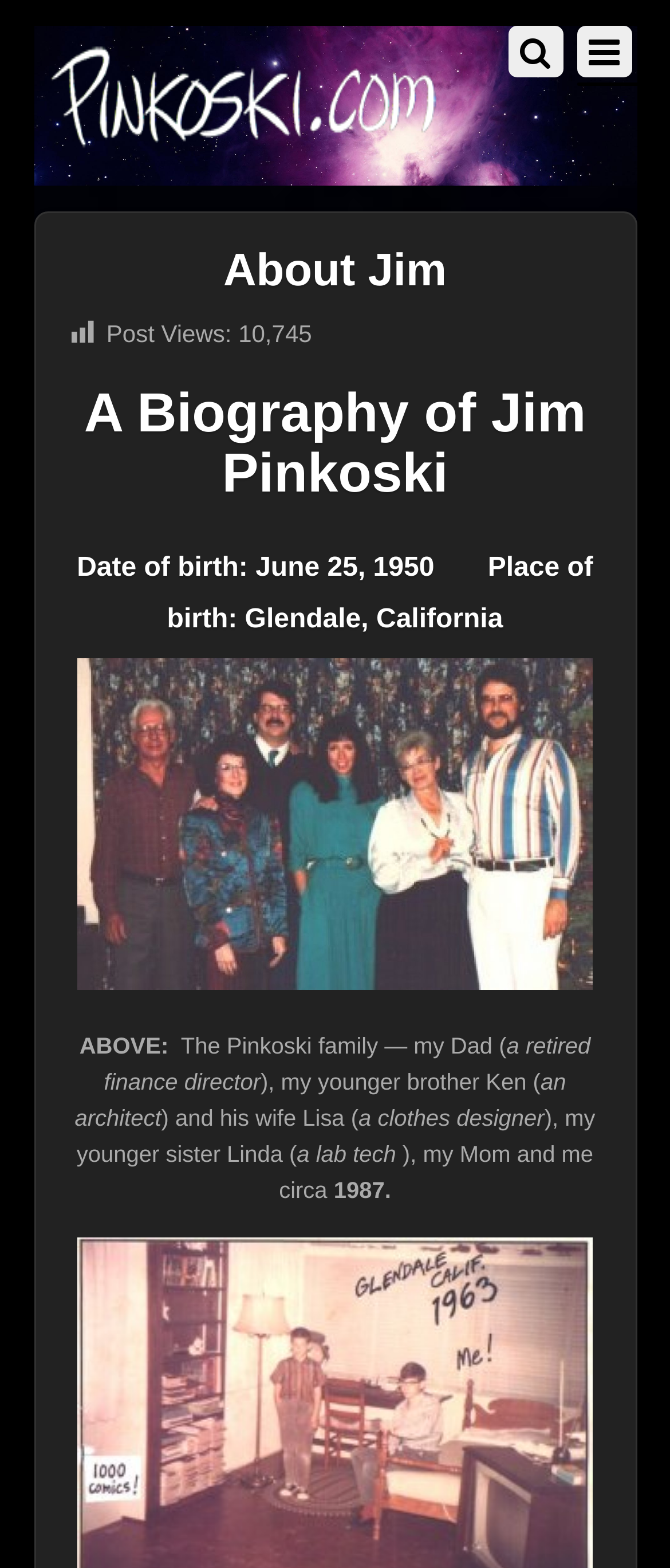Locate the UI element described by title="Pinkoski.com" in the provided webpage screenshot. Return the bounding box coordinates in the format (top-left x, top-left y, bottom-right x, bottom-right y), ensuring all values are between 0 and 1.

[0.05, 0.083, 0.694, 0.116]